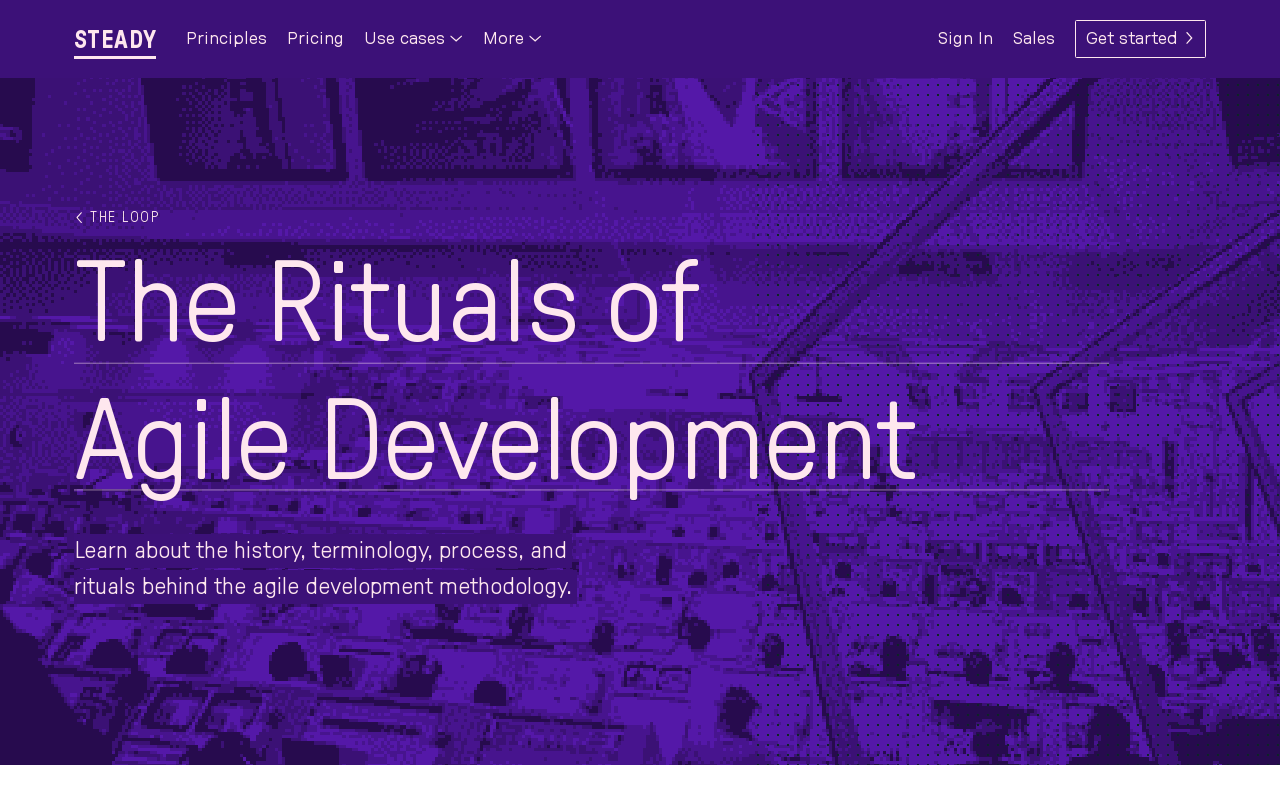Please find the bounding box coordinates of the element that needs to be clicked to perform the following instruction: "Click on the 'Get started' button". The bounding box coordinates should be four float numbers between 0 and 1, represented as [left, top, right, bottom].

[0.84, 0.025, 0.942, 0.074]